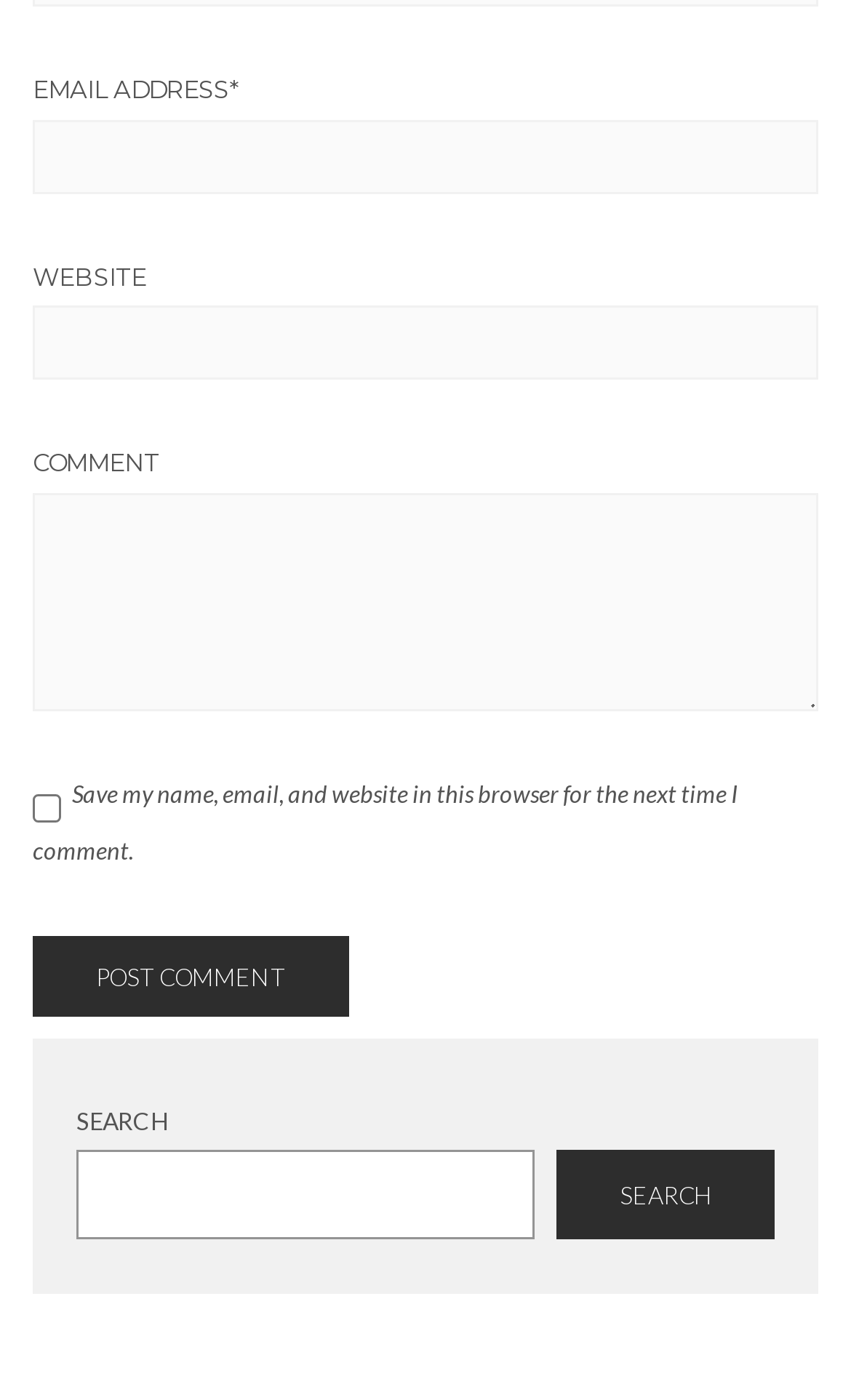Using the provided element description: "parent_node: EMAIL ADDRESS* name="email"", determine the bounding box coordinates of the corresponding UI element in the screenshot.

[0.038, 0.085, 0.962, 0.138]